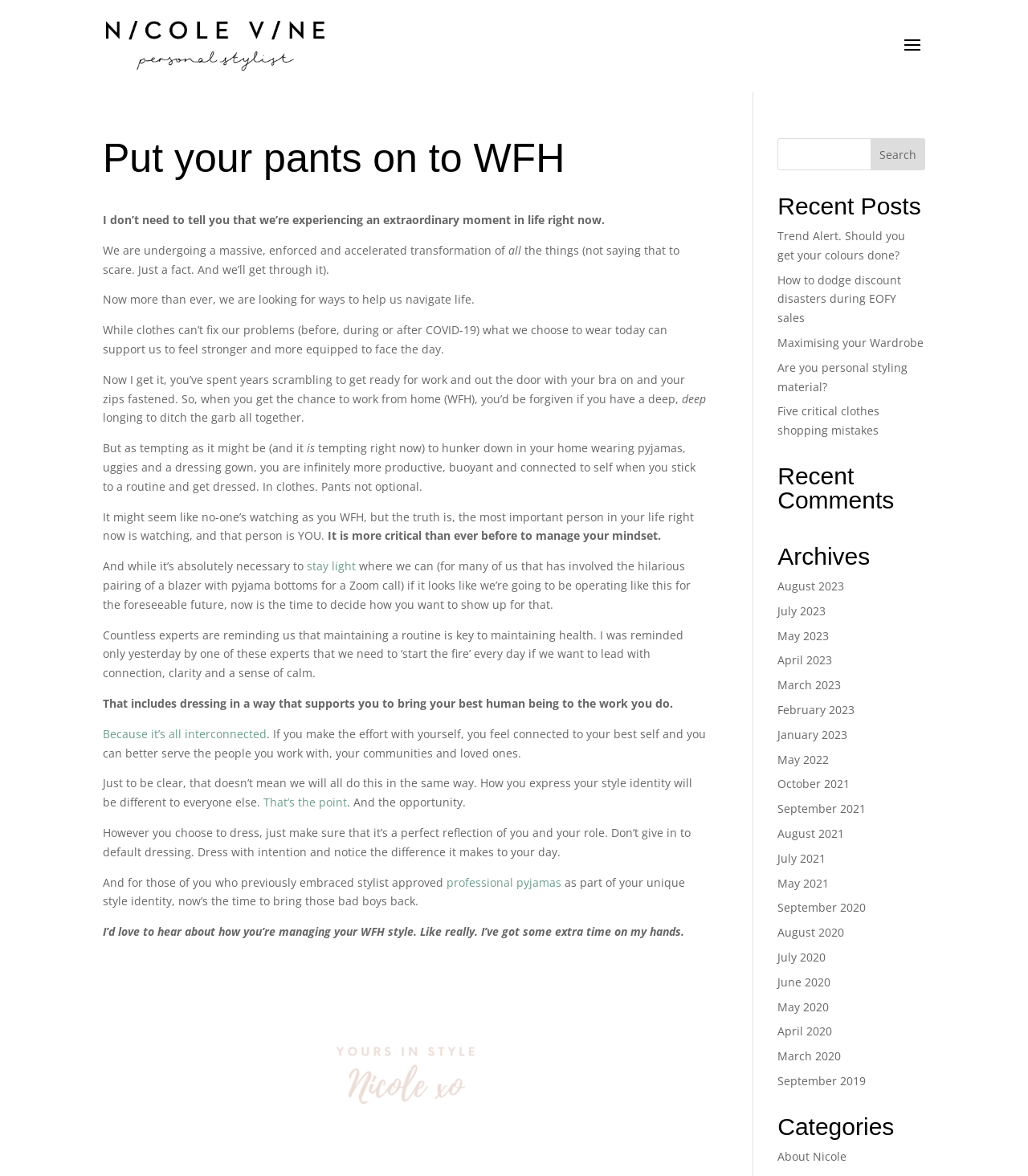How many recent posts are listed?
Using the image as a reference, give a one-word or short phrase answer.

4